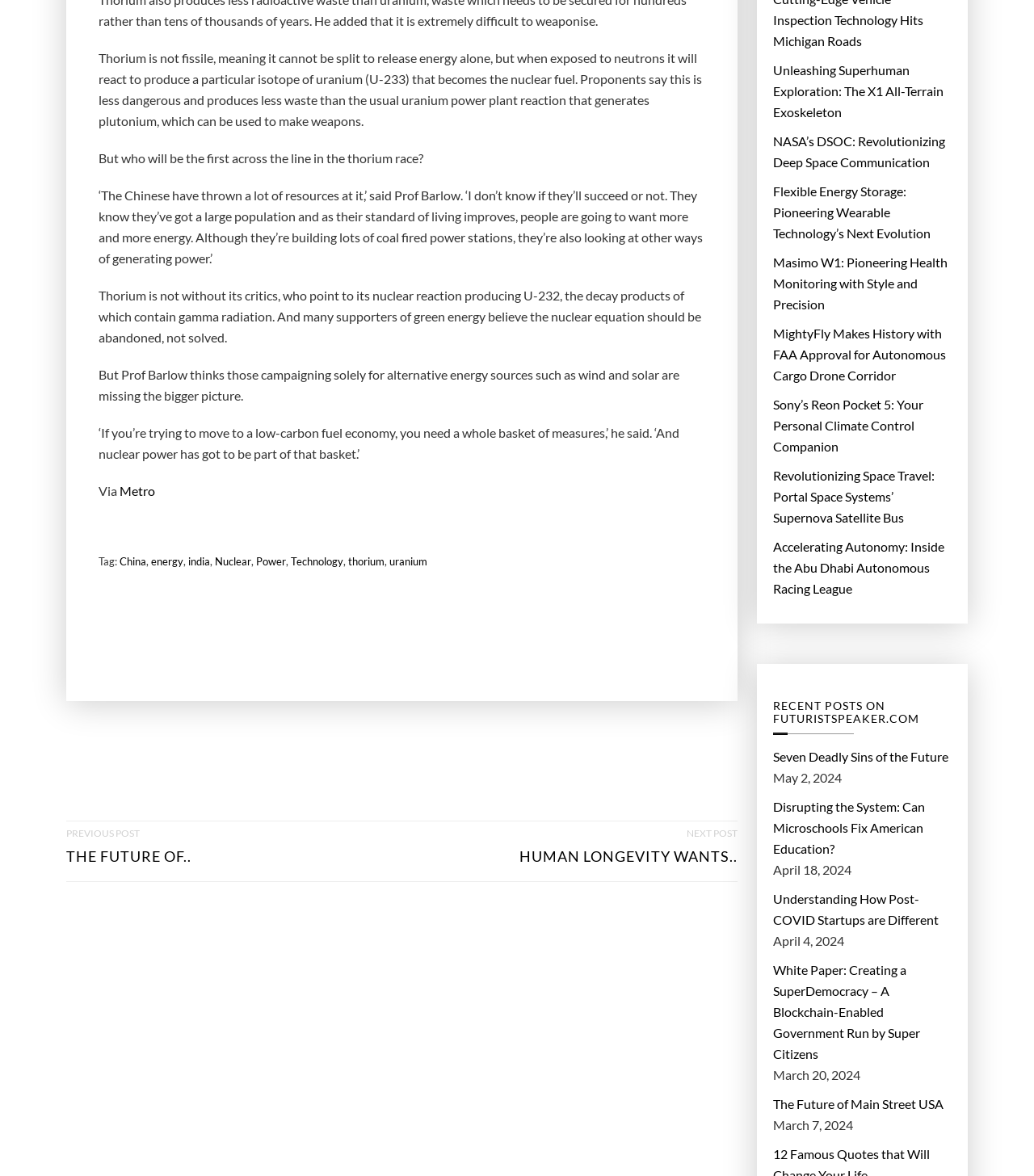Please determine the bounding box coordinates of the element to click in order to execute the following instruction: "Click on the 'NEXT POST HUMAN LONGEVITY WANTS..' link". The coordinates should be four float numbers between 0 and 1, specified as [left, top, right, bottom].

[0.502, 0.698, 0.713, 0.75]